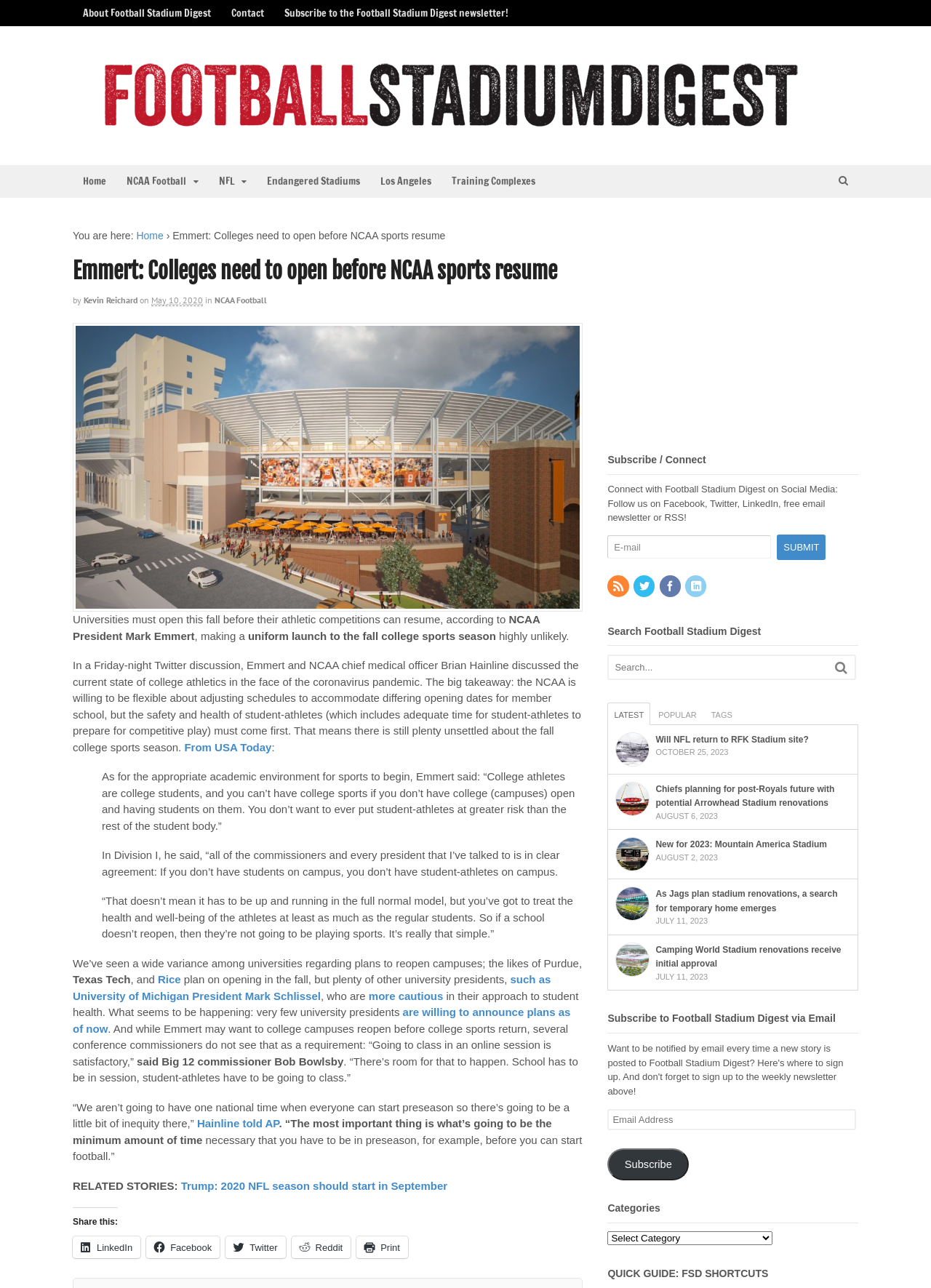Provide the bounding box coordinates for the area that should be clicked to complete the instruction: "learn about events and programs".

None